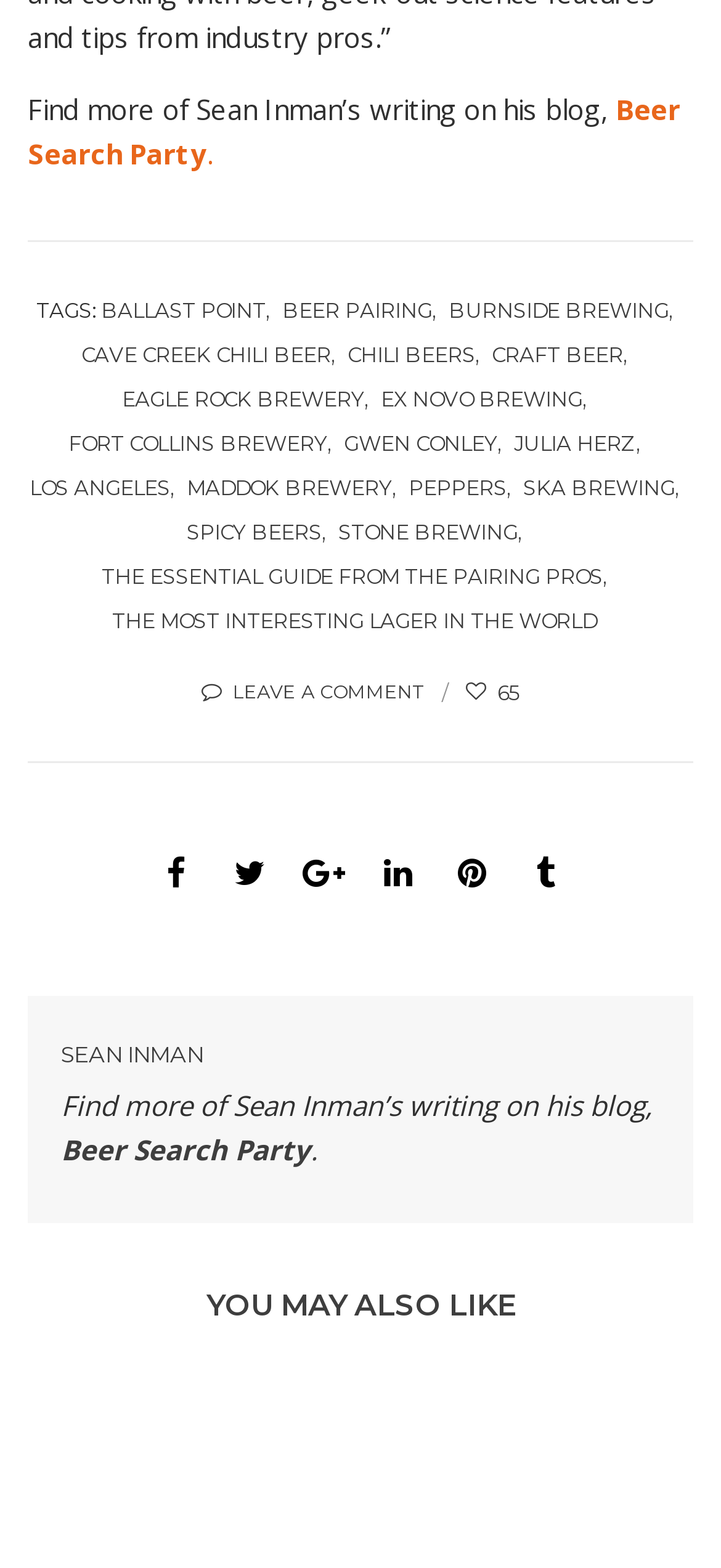Please specify the bounding box coordinates for the clickable region that will help you carry out the instruction: "View BEER PAIRING".

[0.391, 0.184, 0.622, 0.212]